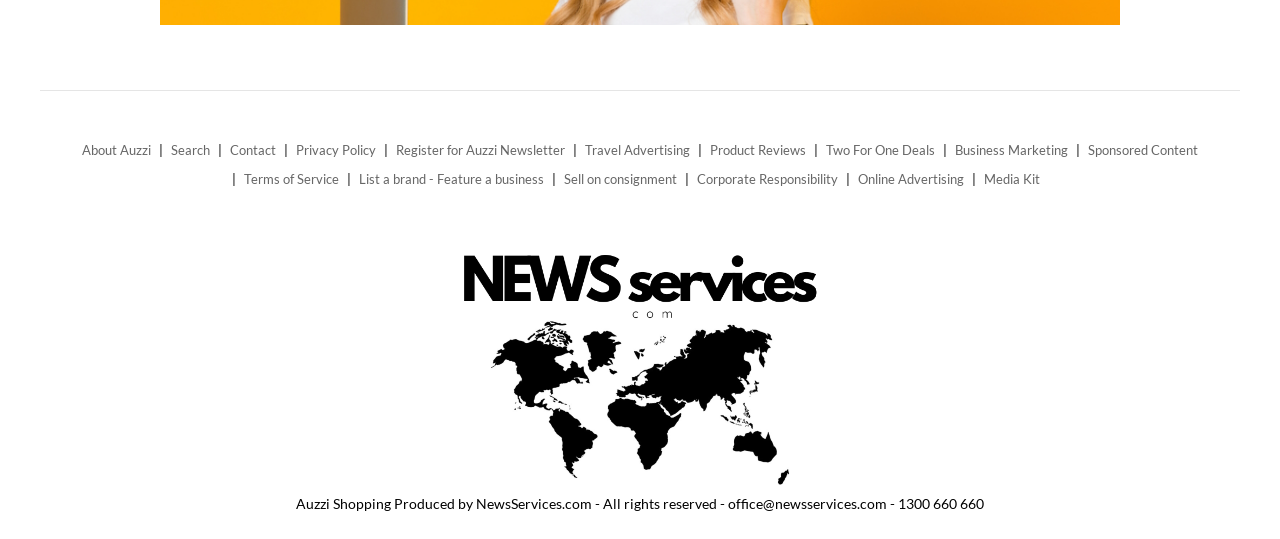Find the bounding box of the web element that fits this description: "Sell on consignment".

[0.441, 0.306, 0.529, 0.36]